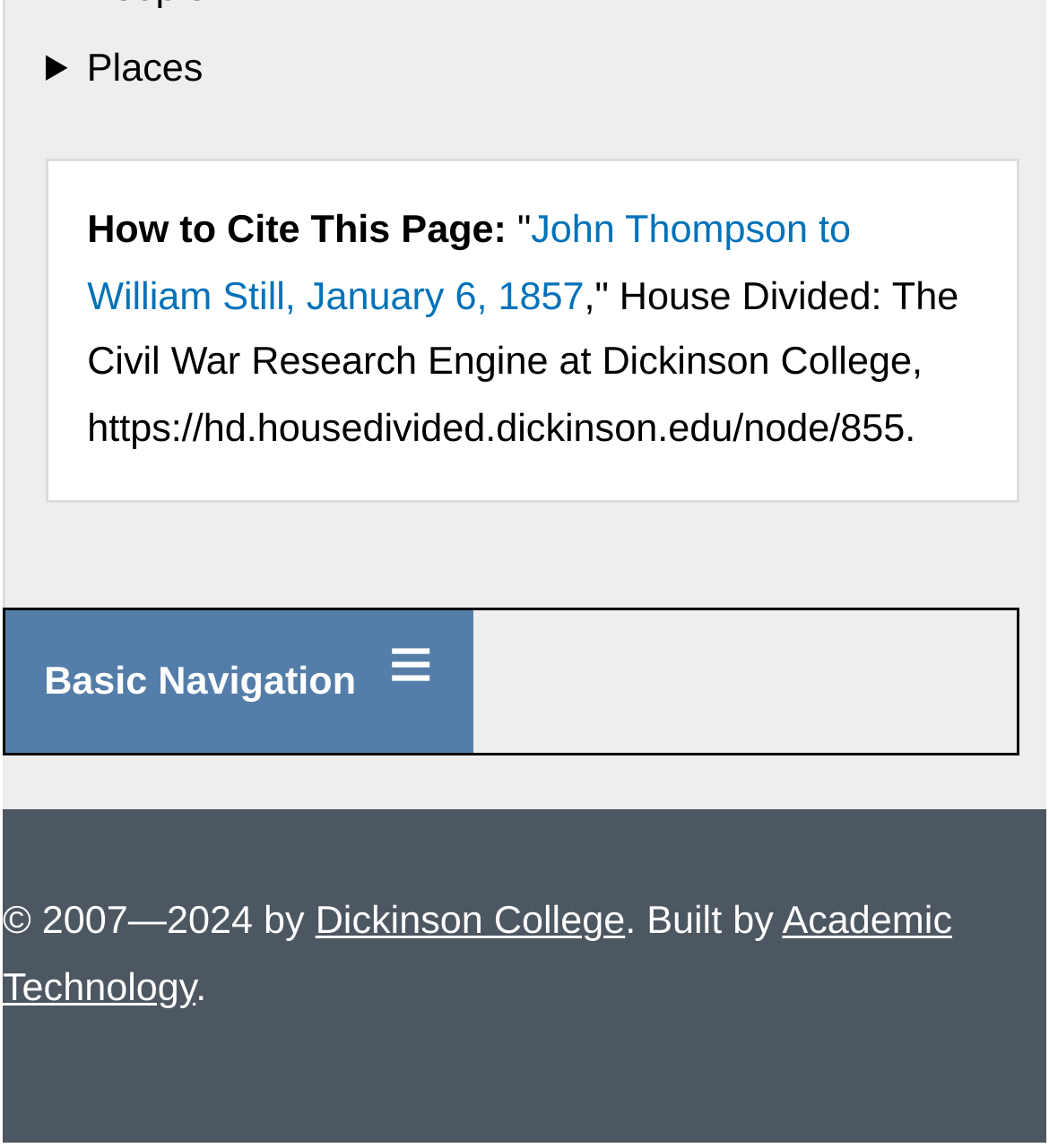Identify the bounding box of the HTML element described as: "Places".

[0.044, 0.033, 0.972, 0.104]